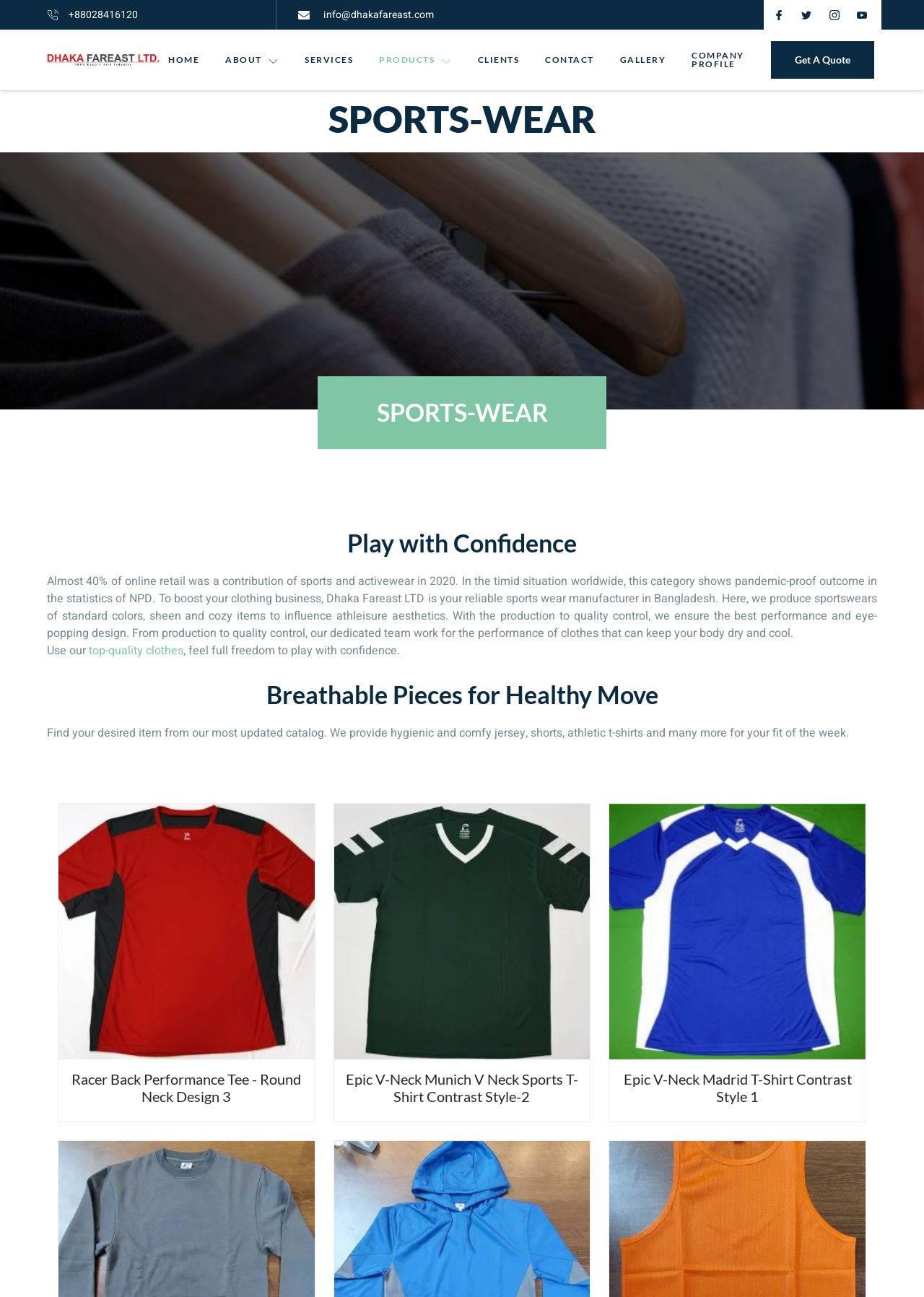Can you pinpoint the bounding box coordinates for the clickable element required for this instruction: "Get a quote"? The coordinates should be four float numbers between 0 and 1, i.e., [left, top, right, bottom].

[0.834, 0.032, 0.946, 0.061]